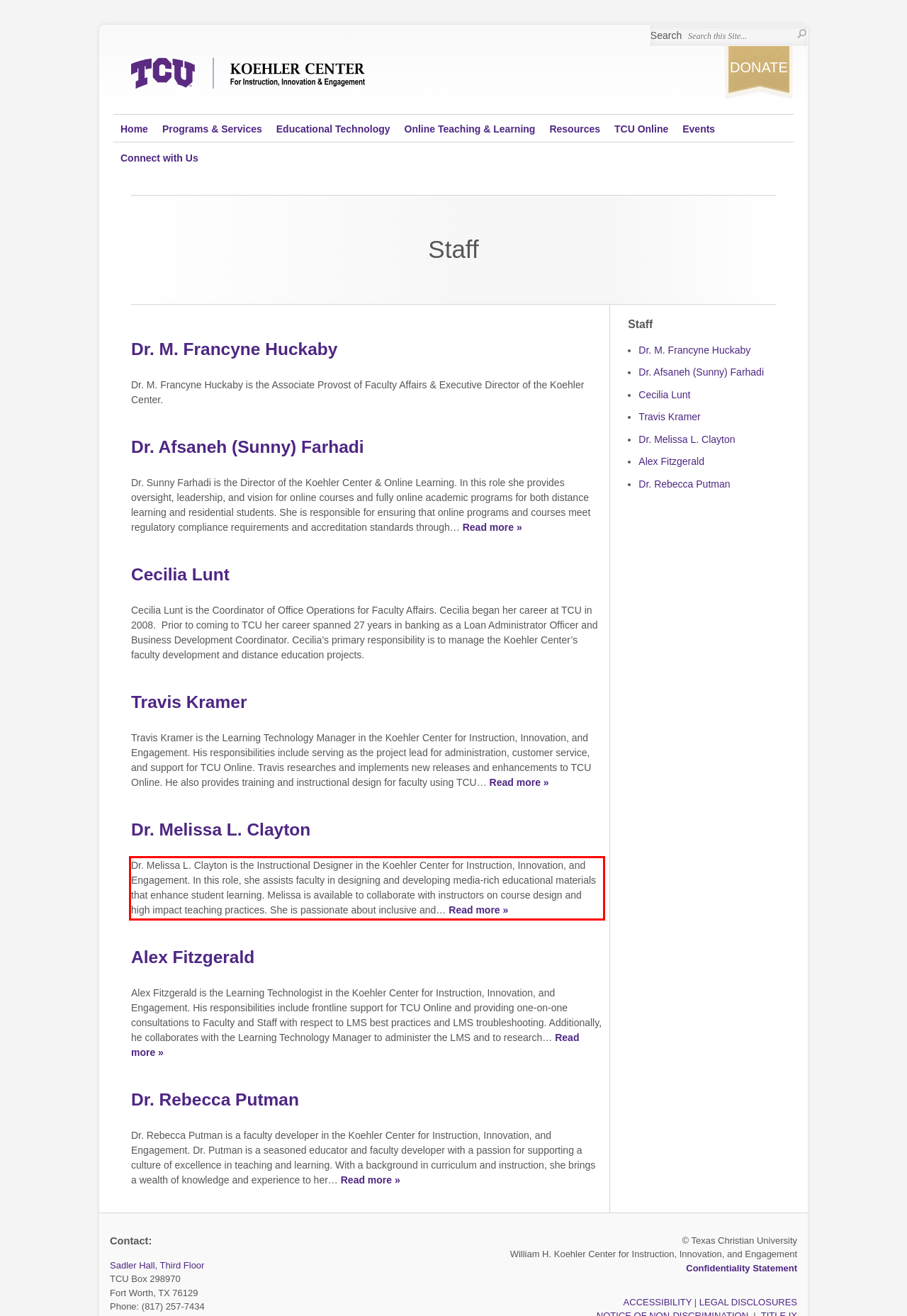You have a webpage screenshot with a red rectangle surrounding a UI element. Extract the text content from within this red bounding box.

Dr. Melissa L. Clayton is the Instructional Designer in the Koehler Center for Instruction, Innovation, and Engagement. In this role, she assists faculty in designing and developing media-rich educational materials that enhance student learning. Melissa is available to collaborate with instructors on course design and high impact teaching practices. She is passionate about inclusive and… Read more »